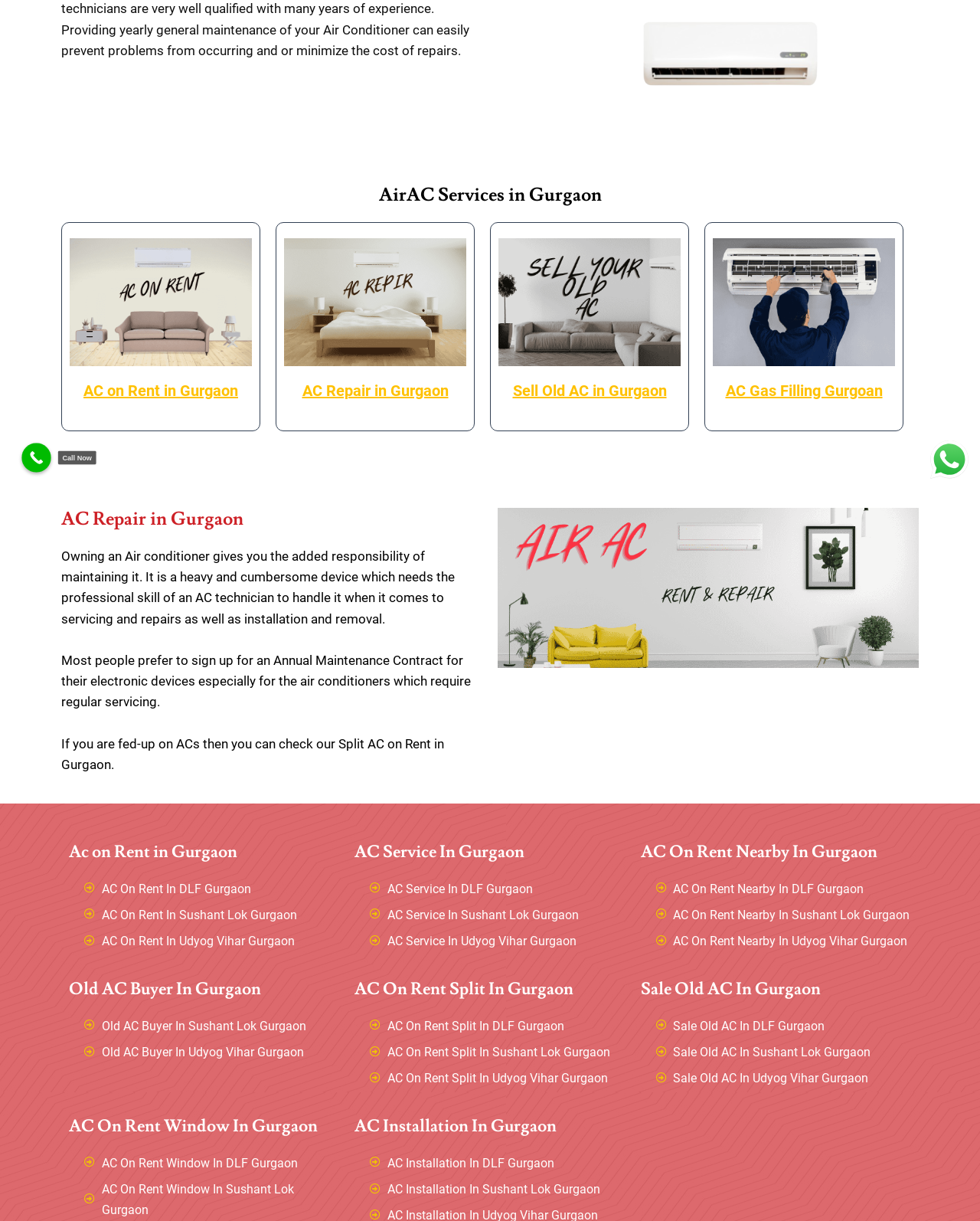Identify the bounding box coordinates for the UI element described as: "alt="AC Servicing in Gurgaon"".

[0.727, 0.195, 0.913, 0.3]